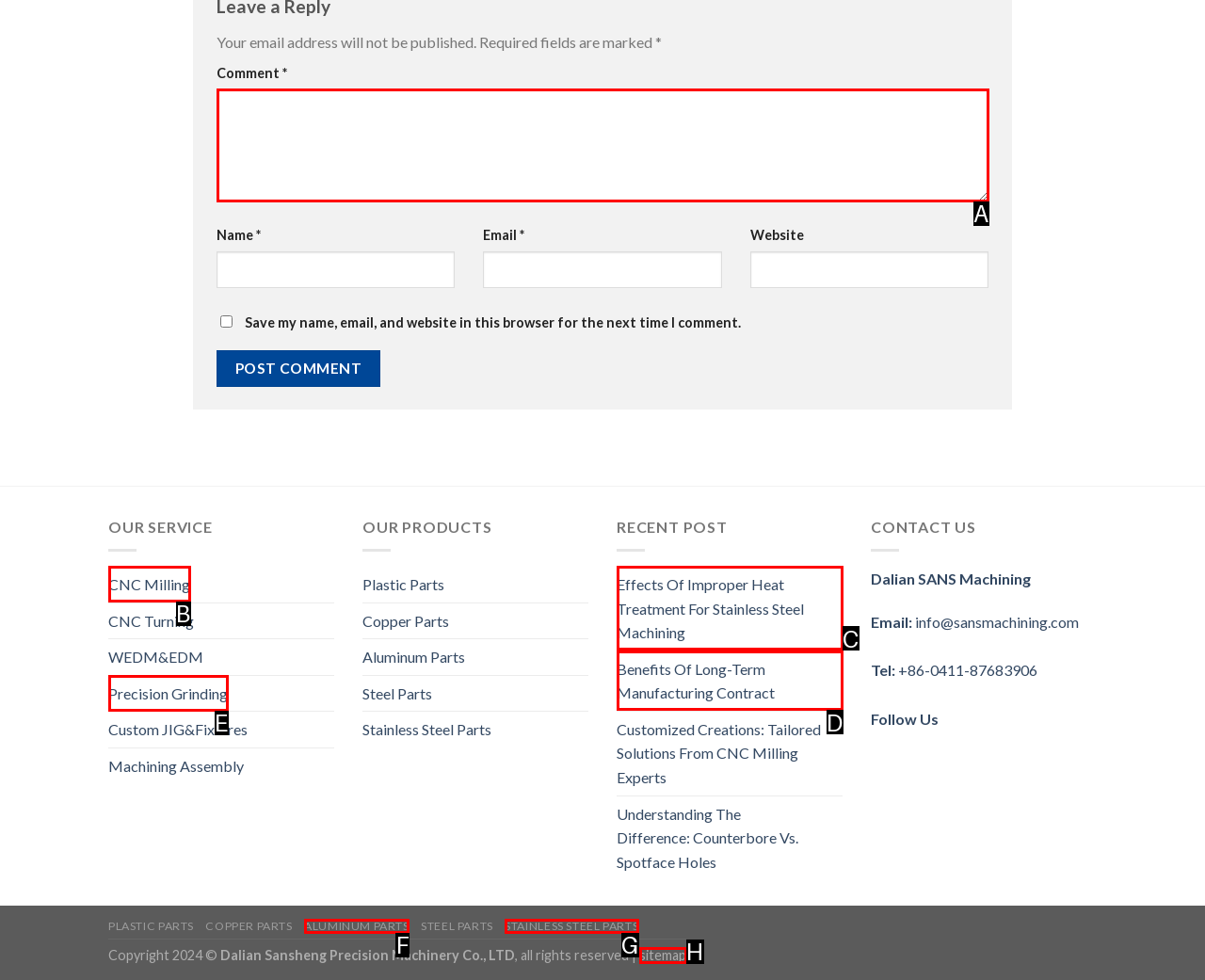Tell me which UI element to click to fulfill the given task: Visit the CNC Milling page. Respond with the letter of the correct option directly.

B